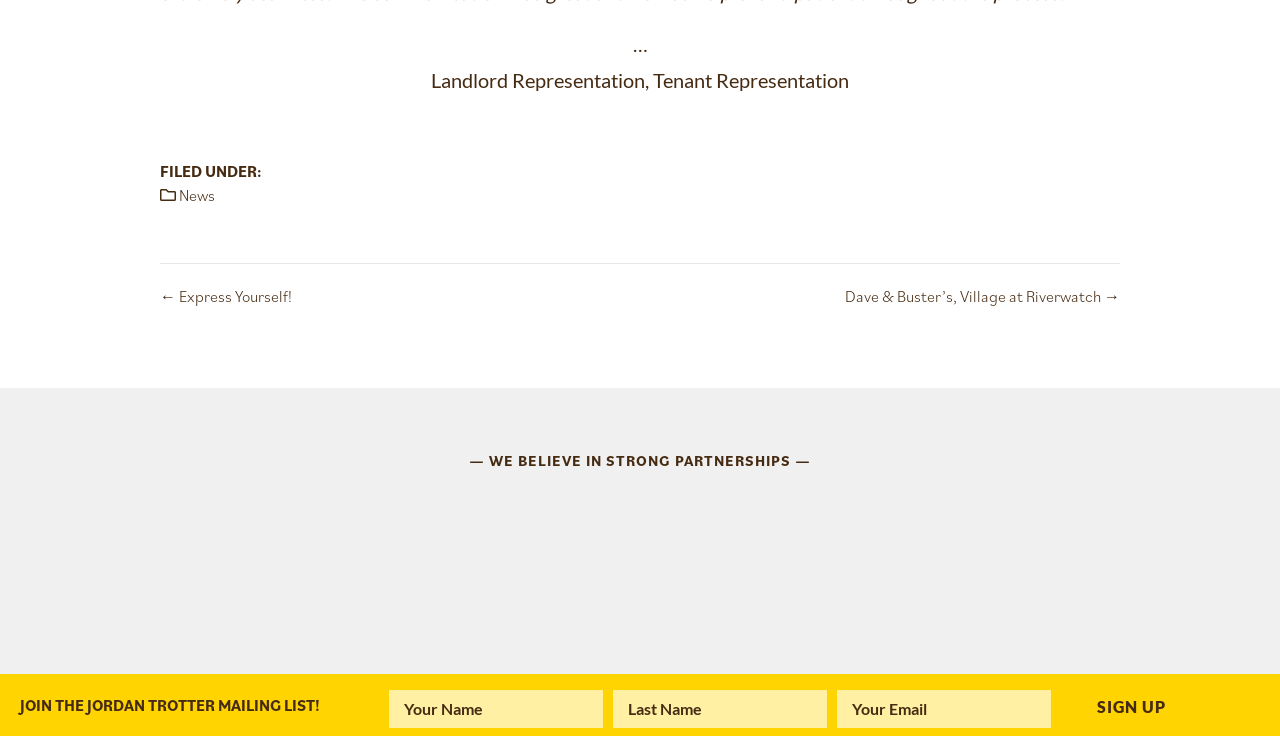What is the category of the post?
Give a comprehensive and detailed explanation for the question.

I found the answer by looking at the description list term 'FILED UNDER:' and its corresponding description list detail, which contains a link labeled 'News'.